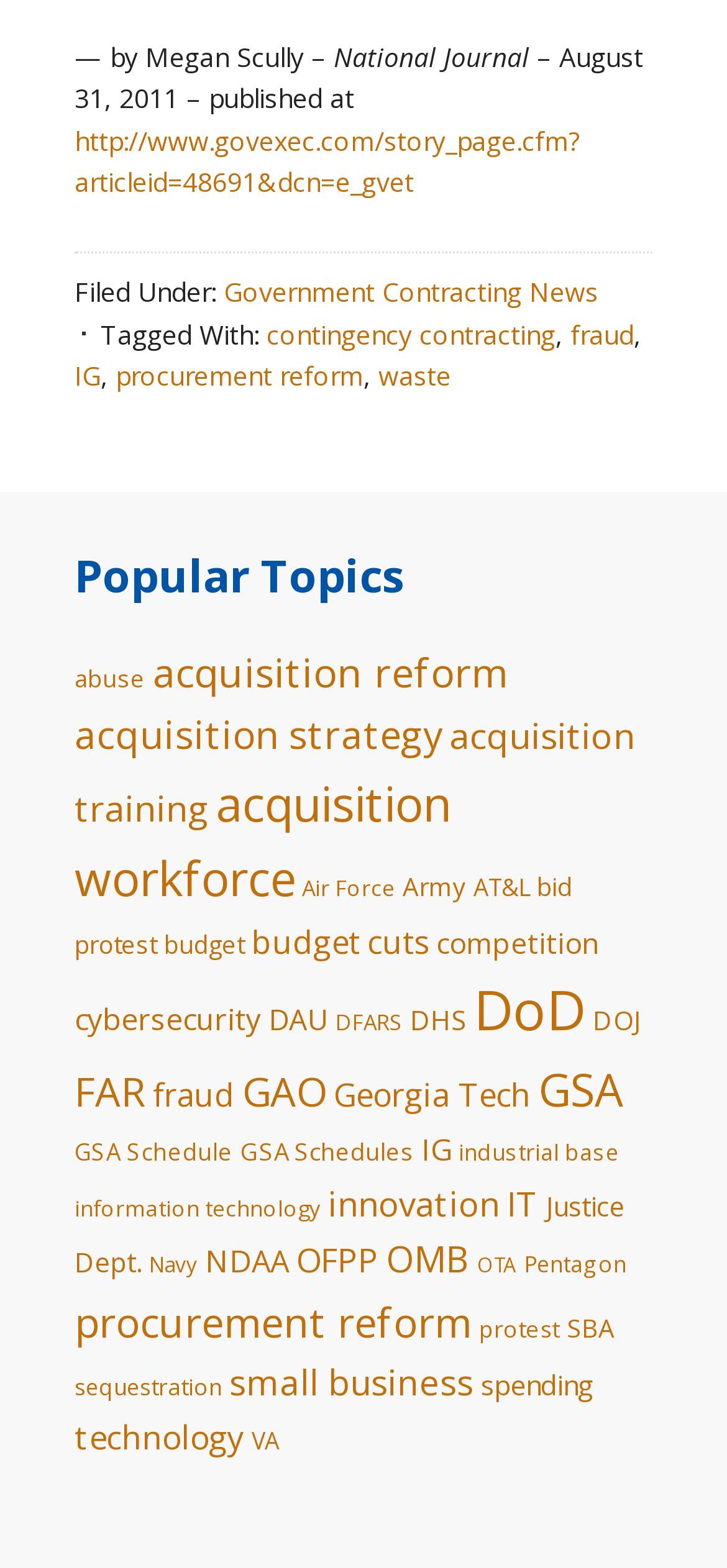What is the topic with the most items?
Can you provide an in-depth and detailed response to the question?

The topic with the most items is 'DoD' with 1,037 items, which is listed under the 'Popular Topics' section.